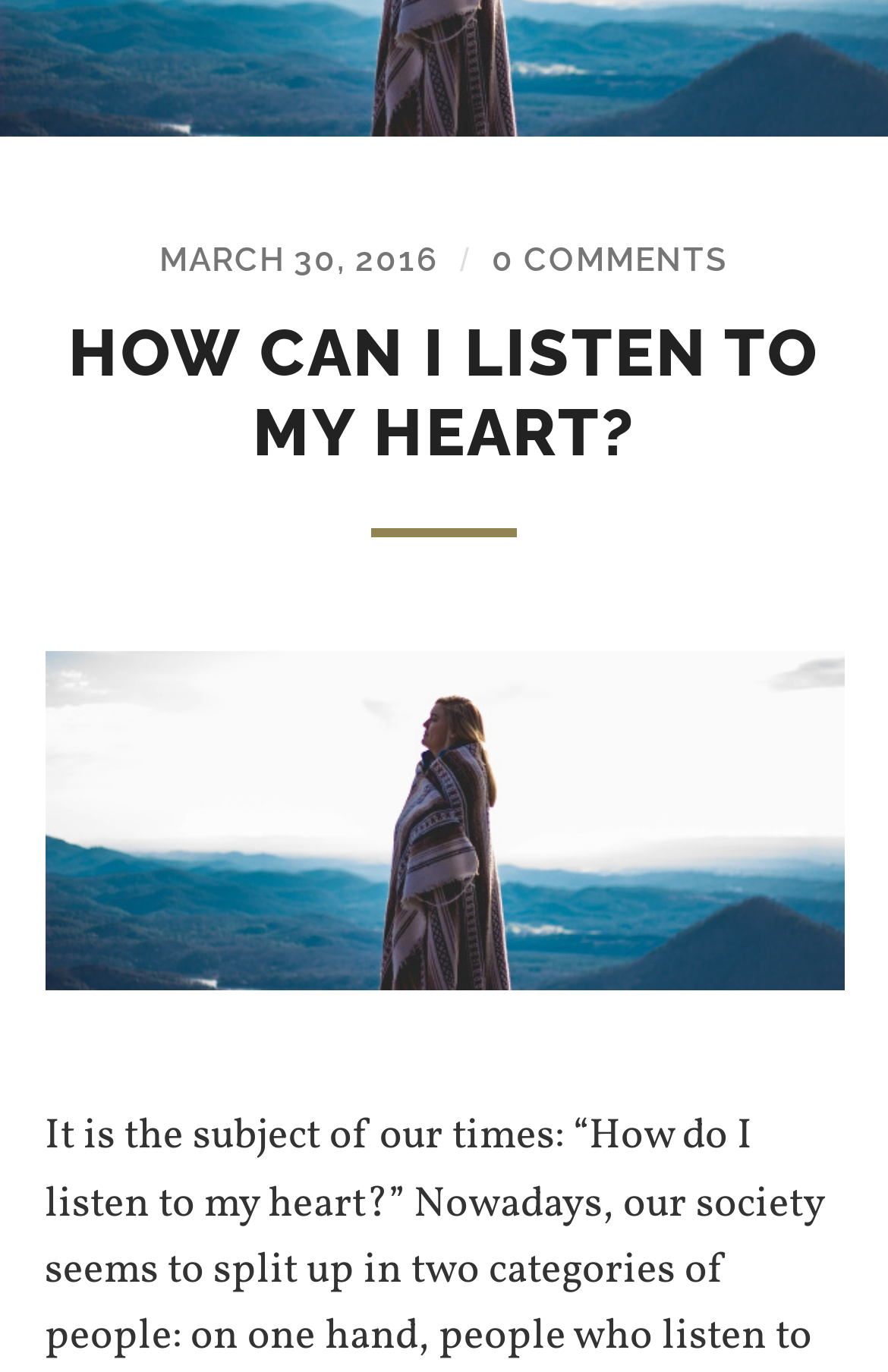Identify the bounding box for the UI element specified in this description: "Pool Services & Retail Store". The coordinates must be four float numbers between 0 and 1, formatted as [left, top, right, bottom].

None